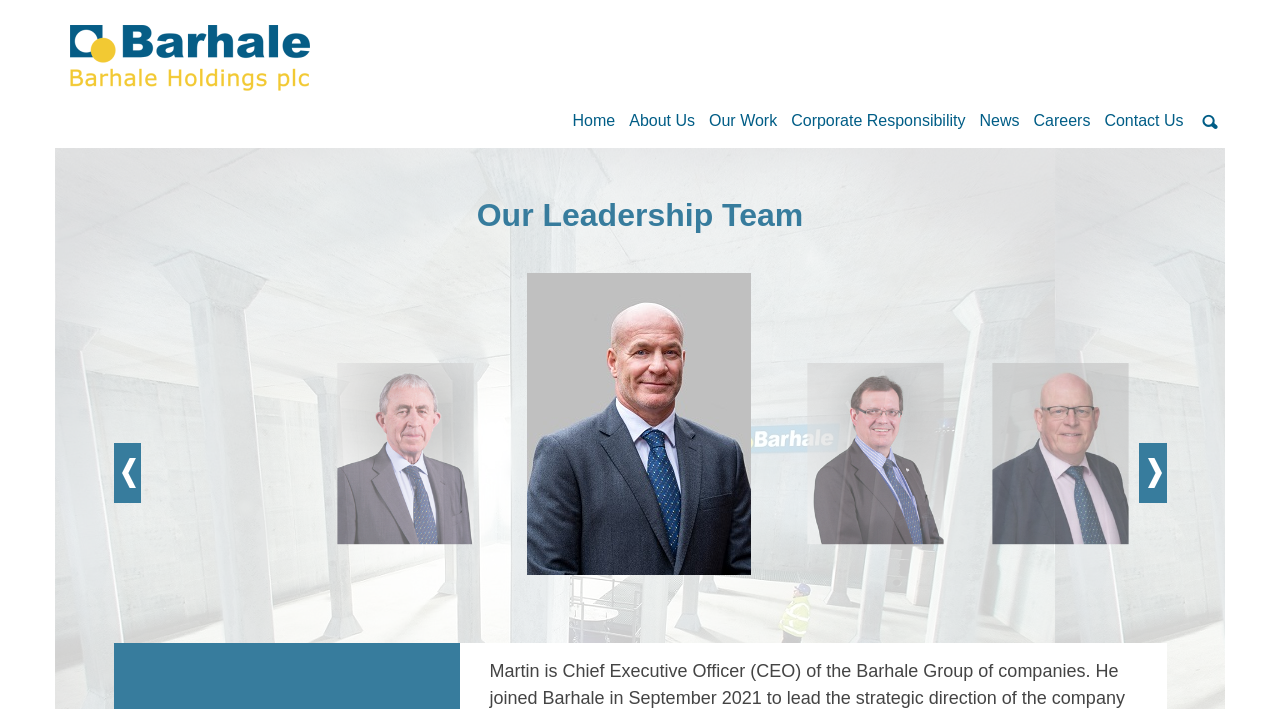How many leadership team members are displayed on the page?
Please provide a single word or phrase as your answer based on the screenshot.

4